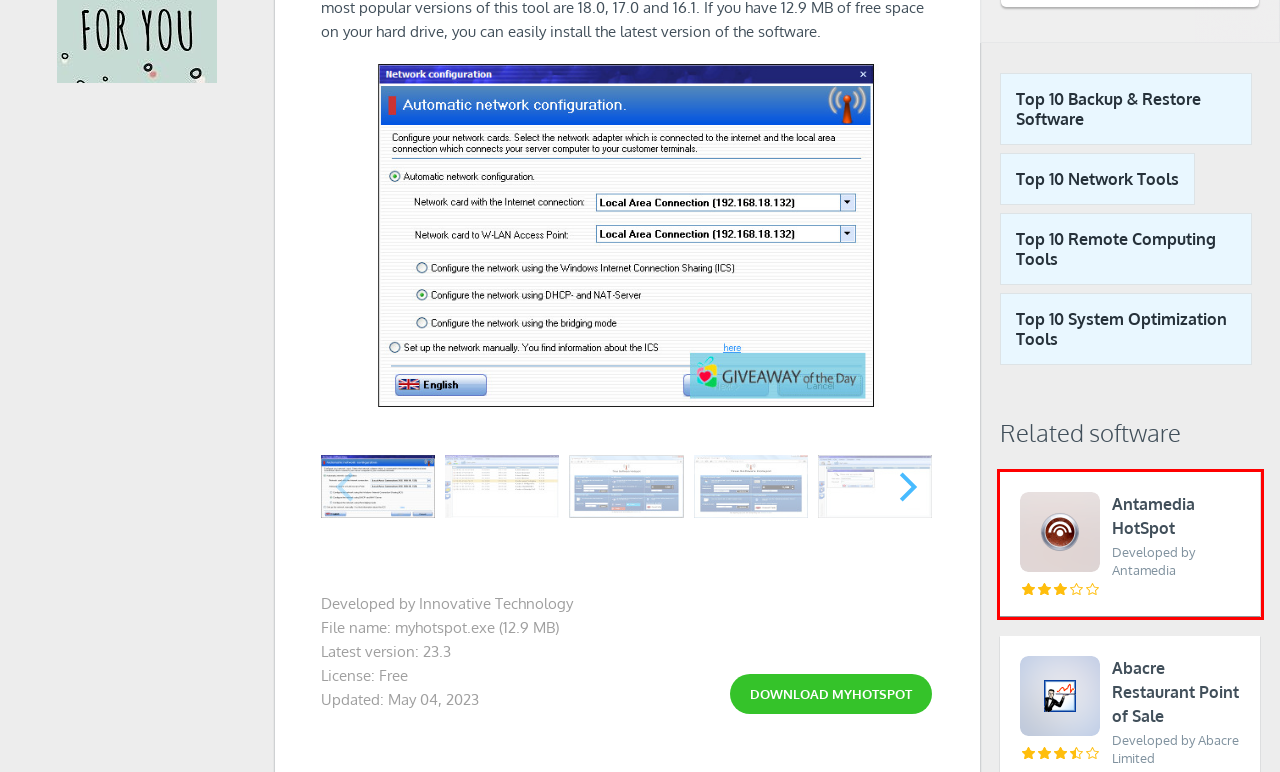Examine the screenshot of the webpage, noting the red bounding box around a UI element. Pick the webpage description that best matches the new page after the element in the red bounding box is clicked. Here are the candidates:
A. Download Forum Proxy Leecher 2024 for Windows | Giveaway Download Basket
B. Download Virtual Wi-Fi Router 2024 for Windows | Giveaway Download Basket
C. Giveaway of the Day - free licensed software daily
D. Download MyHotspot for Windows | Giveaway Download Basket
E. Giveaway Download Basket
F. Giveaway of the Day - Cookie Policy
G. Download Net Meter 2024 for Windows | Giveaway Download Basket
H. Download Antamedia HotSpot 2024 for Windows | Giveaway Download Basket

H